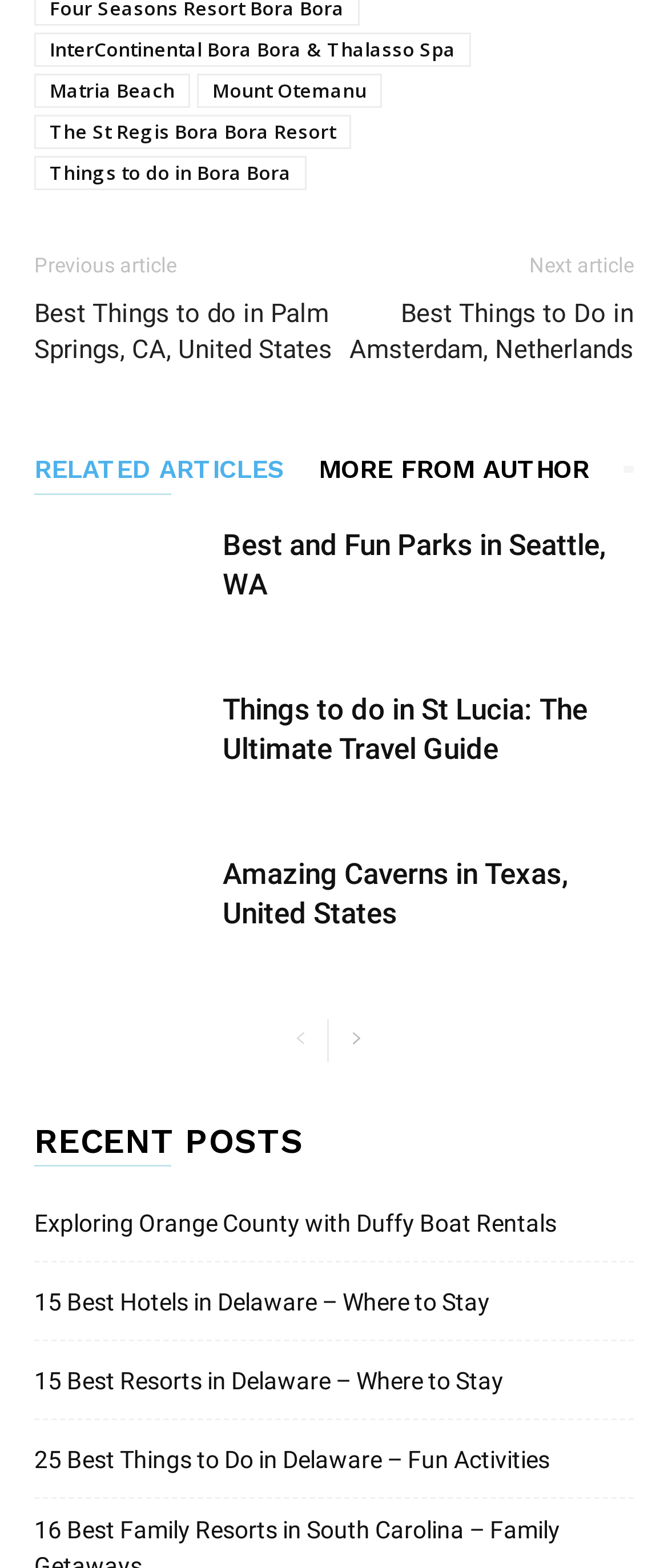How many recent posts are listed on the webpage?
Respond to the question with a well-detailed and thorough answer.

The 'RECENT POSTS' section is located at the bottom of the webpage, and it lists 4 recent posts, which are 'Exploring Orange County with Duffy Boat Rentals', '15 Best Hotels in Delaware – Where to Stay', '15 Best Resorts in Delaware – Where to Stay', and '25 Best Things to Do in Delaware – Fun Activities'.